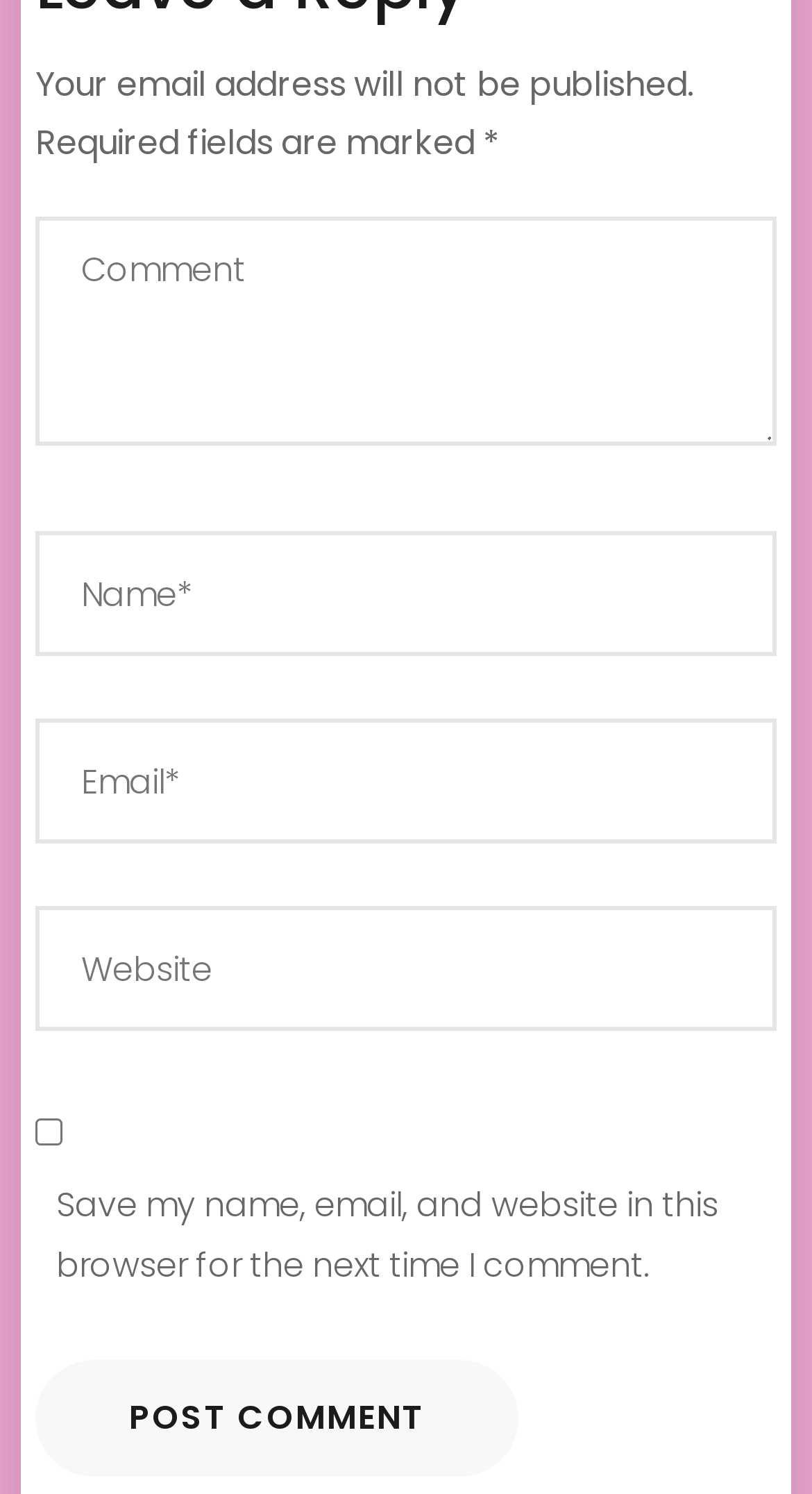Respond with a single word or phrase:
What is the text on the button?

Post Comment